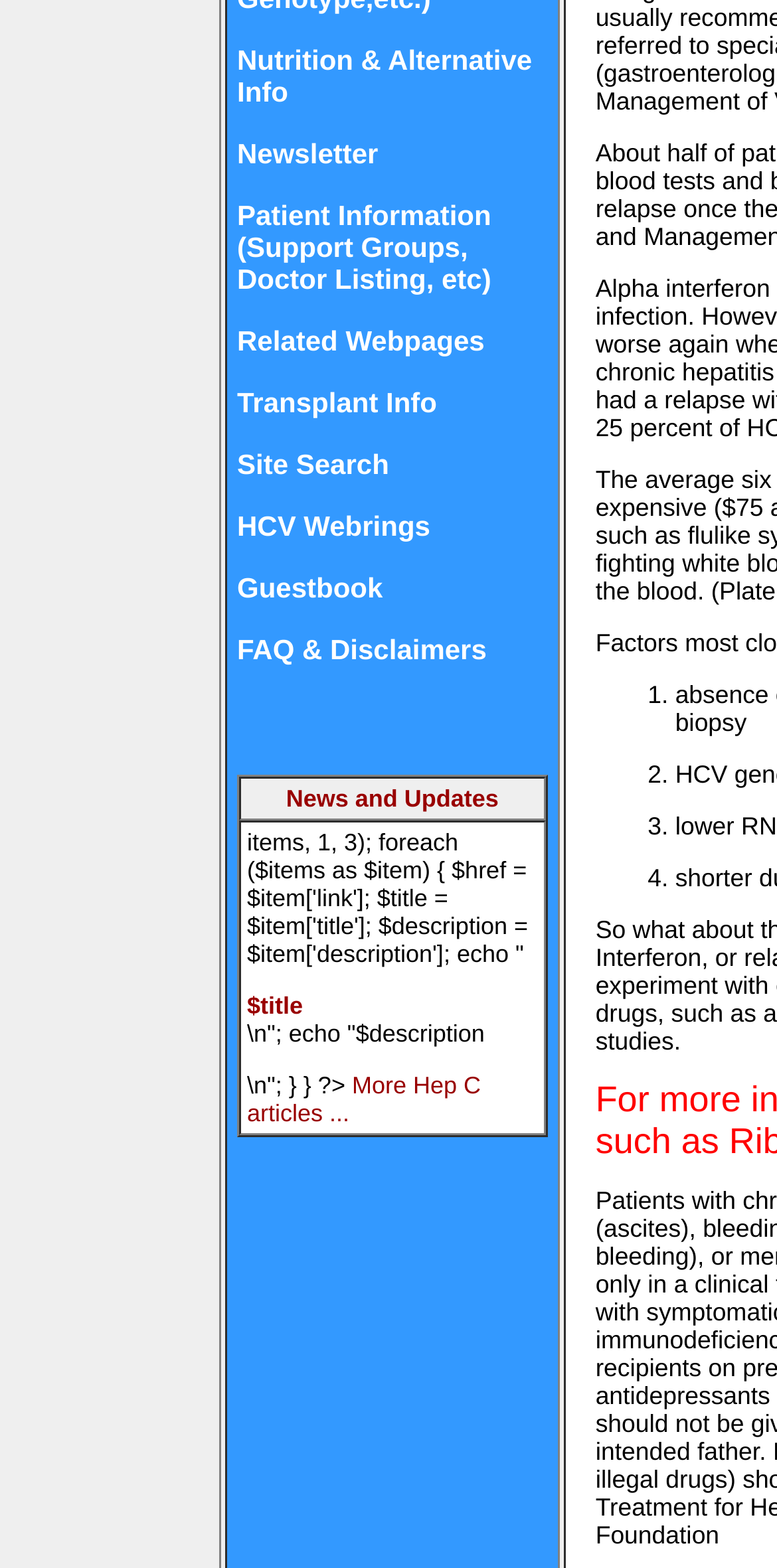Using the provided element description "Guestbook", determine the bounding box coordinates of the UI element.

[0.305, 0.385, 0.7, 0.405]